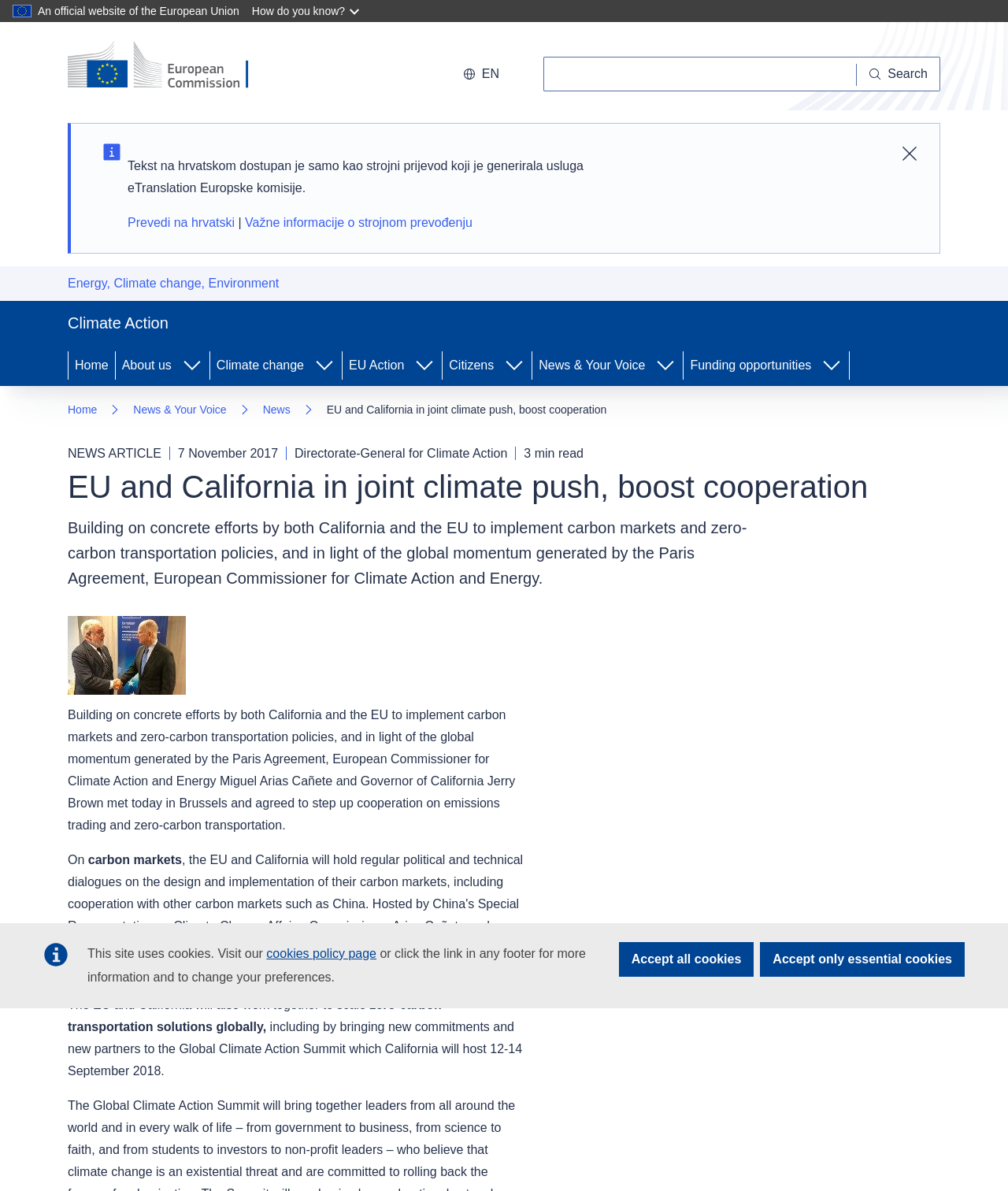What is the current language of the webpage?
From the screenshot, provide a brief answer in one word or phrase.

English